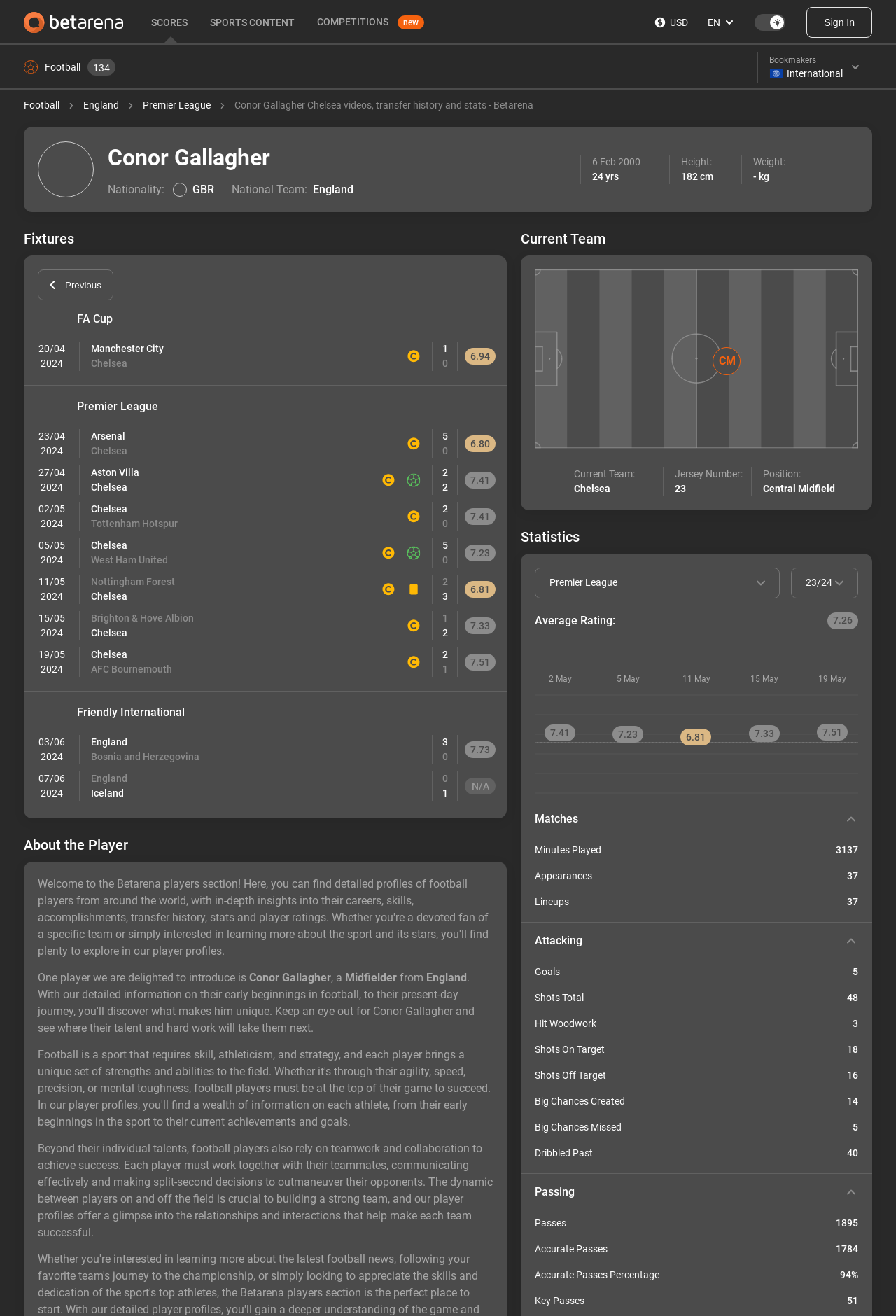Give an in-depth explanation of the webpage layout and content.

This webpage is a profile page for Chelsea player Conor Gallagher, featuring various information about the player, including videos, transfer history, matches, and player ratings.

At the top of the page, there is a brand logo and a navigation menu with links to "SCORES", "SPORTS CONTENT", and "COMPETITIONS". To the right of the navigation menu, there is a currency selector with a USD icon and a language selector with an EN option. A sign-in button is located at the top right corner of the page.

Below the navigation menu, there is a section dedicated to Conor Gallagher's profile, featuring a football icon and a heading with the player's name. The section includes information about the player's nationality, national team, date of birth, age, height, and weight.

Further down the page, there is a "Fixtures" section, which displays a list of upcoming matches for Conor Gallagher's team, Chelsea. Each match is represented by a link with the opponent's name, and includes information about the date, time, and score of the match. There are also buttons to navigate to previous and next pages of fixtures.

Throughout the page, there are various images, including icons for different teams, a country logo, and default alt text images. The overall layout of the page is organized and easy to navigate, with clear headings and concise text.